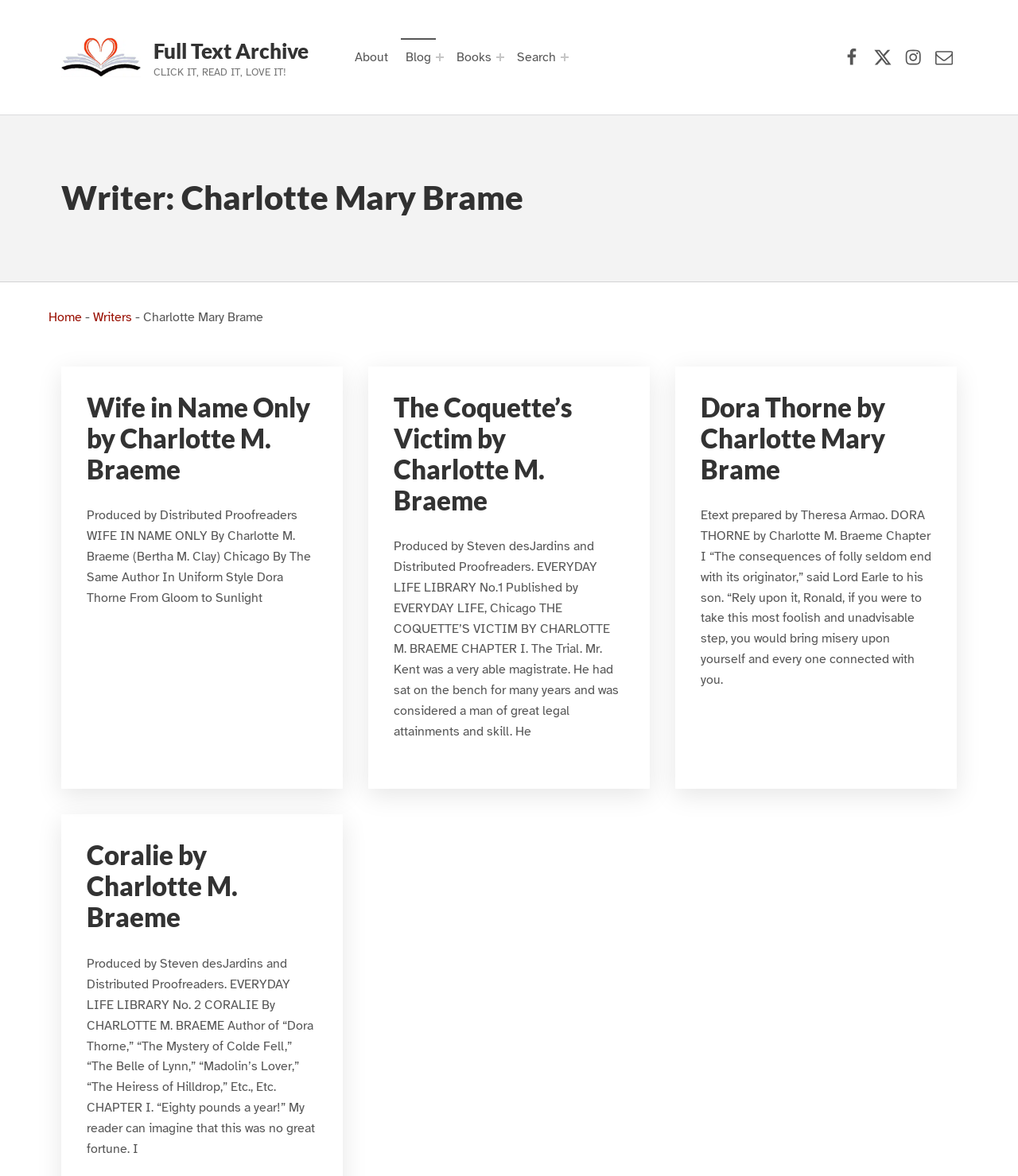Consider the image and give a detailed and elaborate answer to the question: 
How many social media links are available?

The social media links are located at the top right corner of the webpage, within the 'Social Menu' navigation element. There are four links: Facebook, X (formerly Twitter), Instagram, and Contact Us.